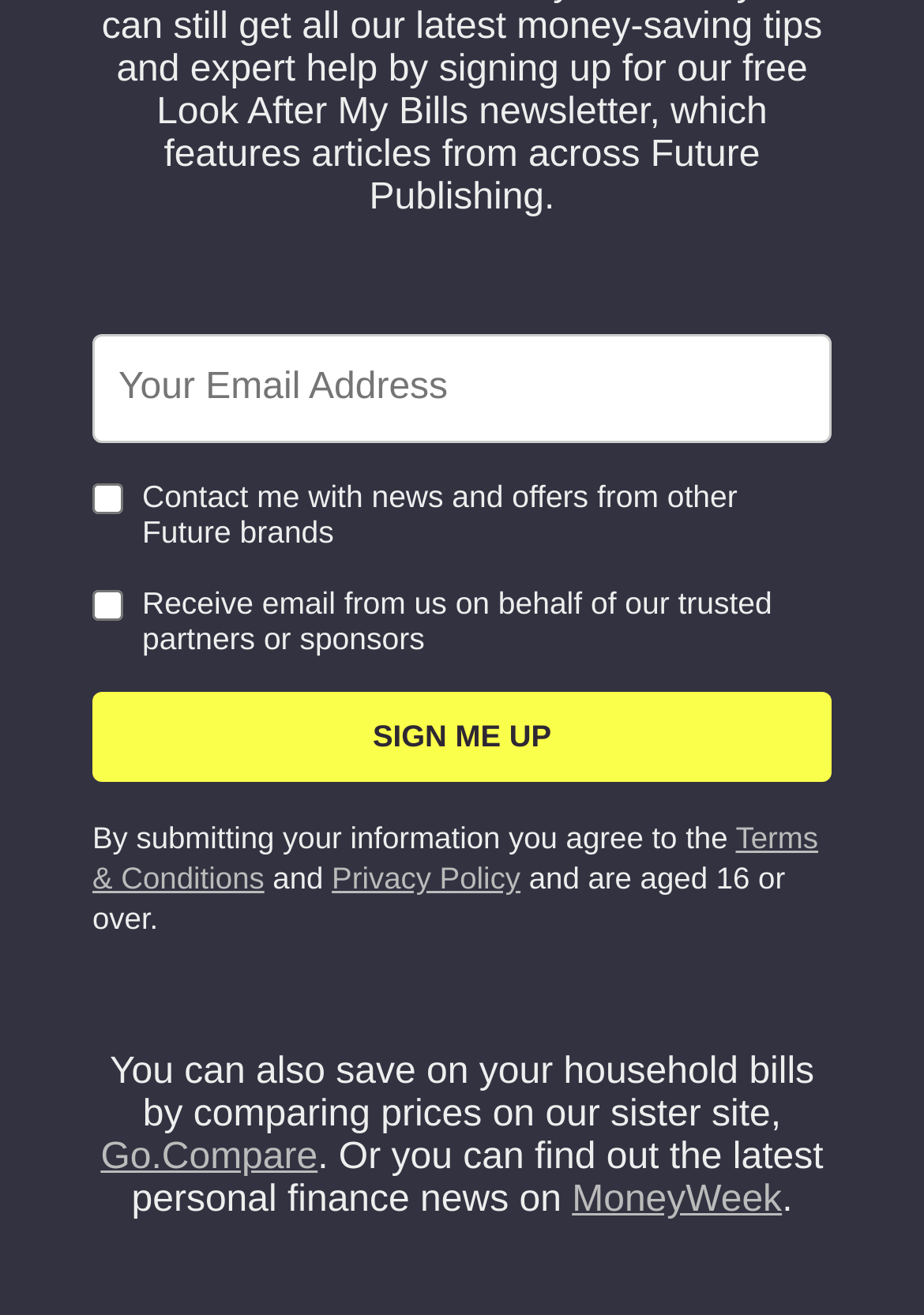Locate the bounding box of the user interface element based on this description: "Go.Compare".

[0.109, 0.865, 0.344, 0.896]